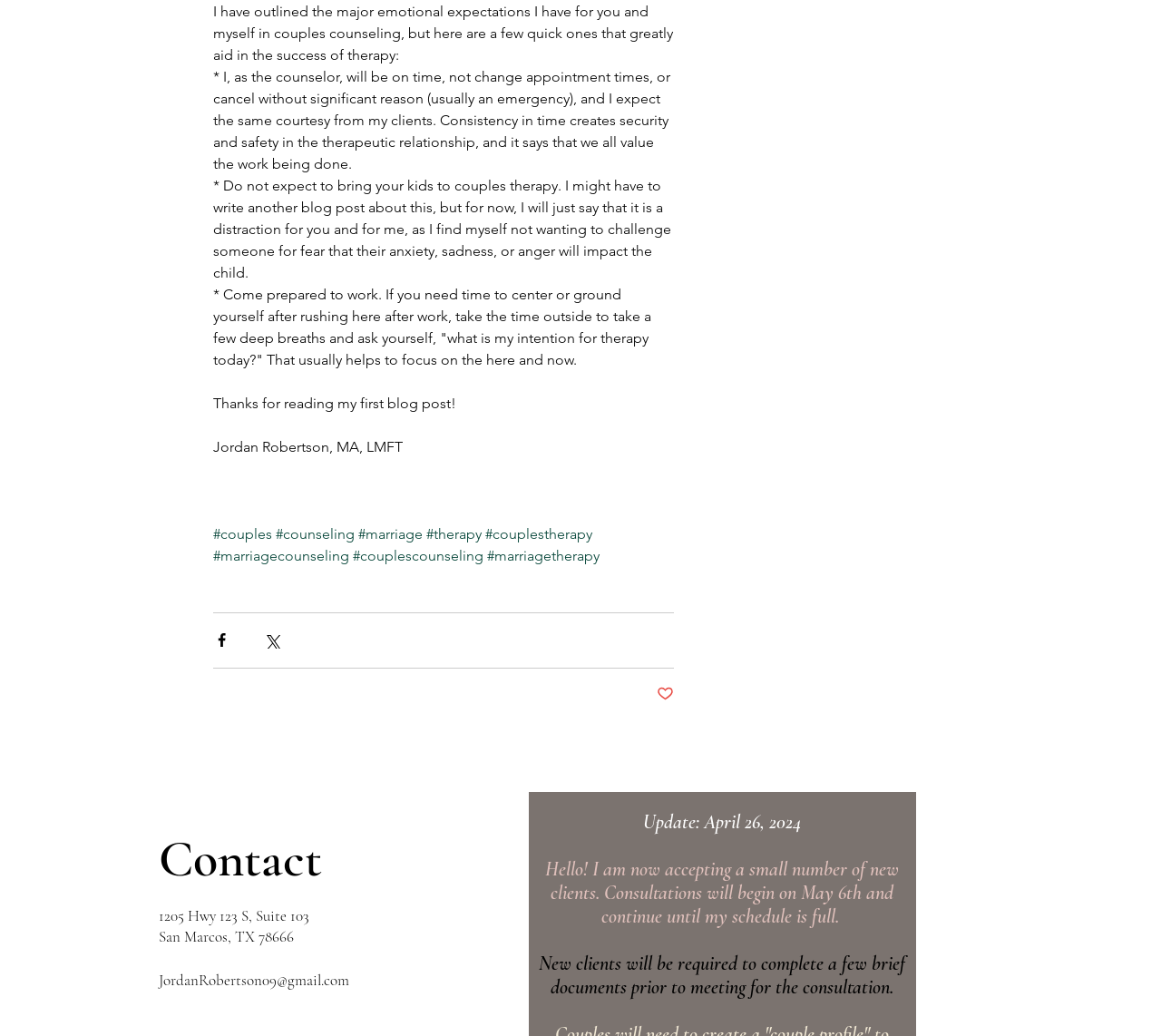Can you pinpoint the bounding box coordinates for the clickable element required for this instruction: "Click the '#couples' link"? The coordinates should be four float numbers between 0 and 1, i.e., [left, top, right, bottom].

[0.184, 0.507, 0.234, 0.523]